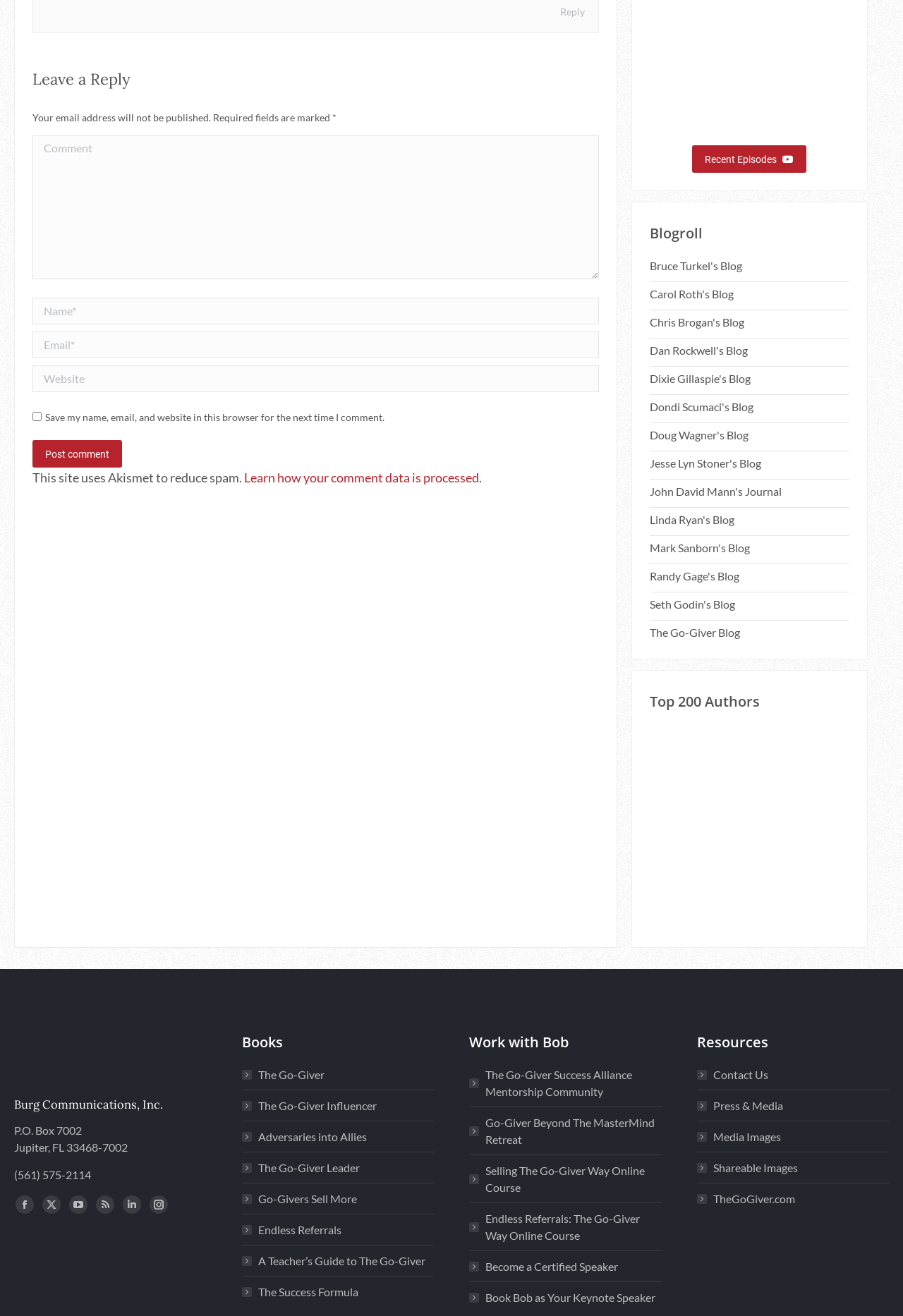Identify the bounding box coordinates of the element to click to follow this instruction: 'Post comment'. Ensure the coordinates are four float values between 0 and 1, provided as [left, top, right, bottom].

[0.036, 0.334, 0.135, 0.355]